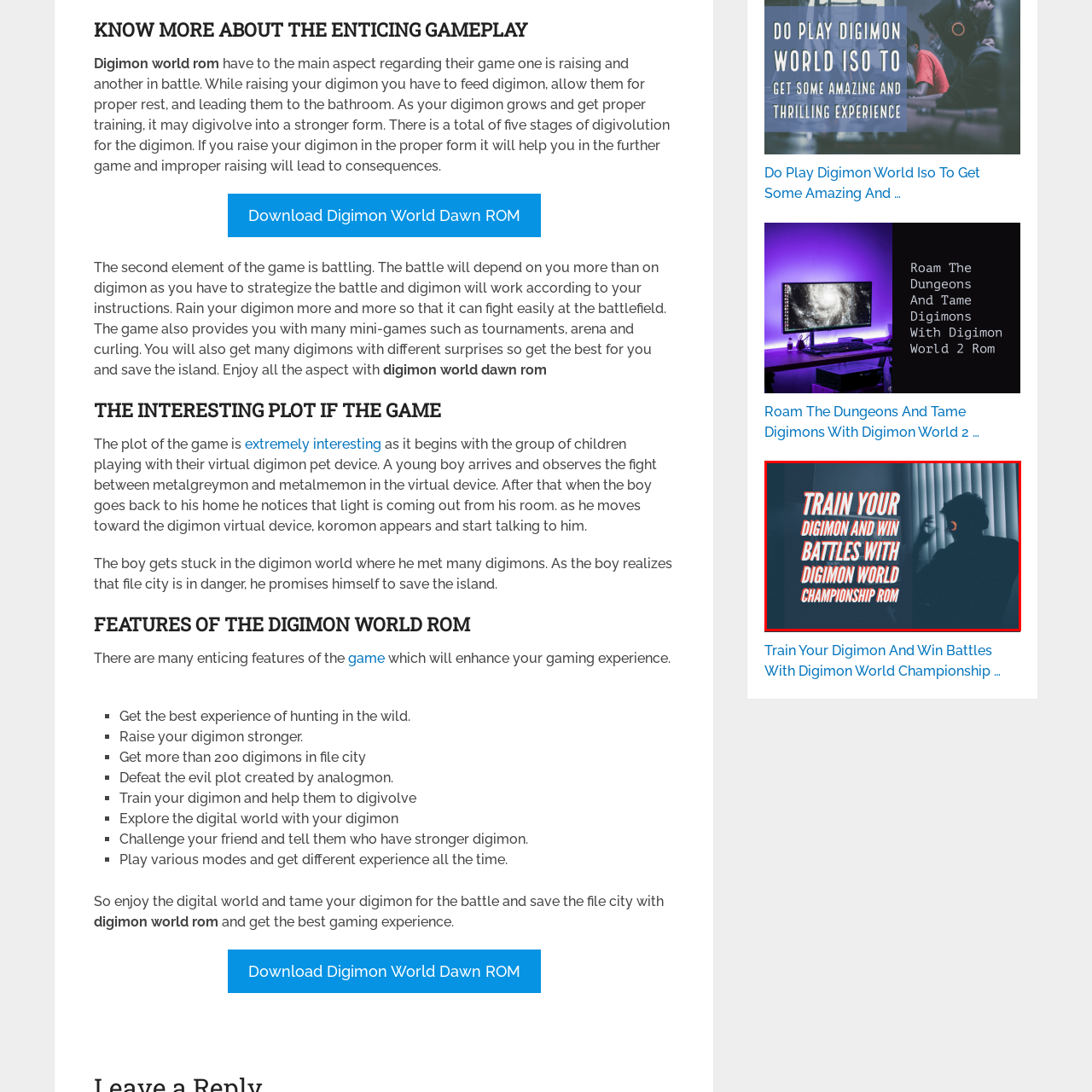What is the person in the image doing?
Concentrate on the image bordered by the red bounding box and offer a comprehensive response based on the image details.

The image features a silhouette of a person situated by a window, which implies that the person is standing by a window, although the exact action is not specified.